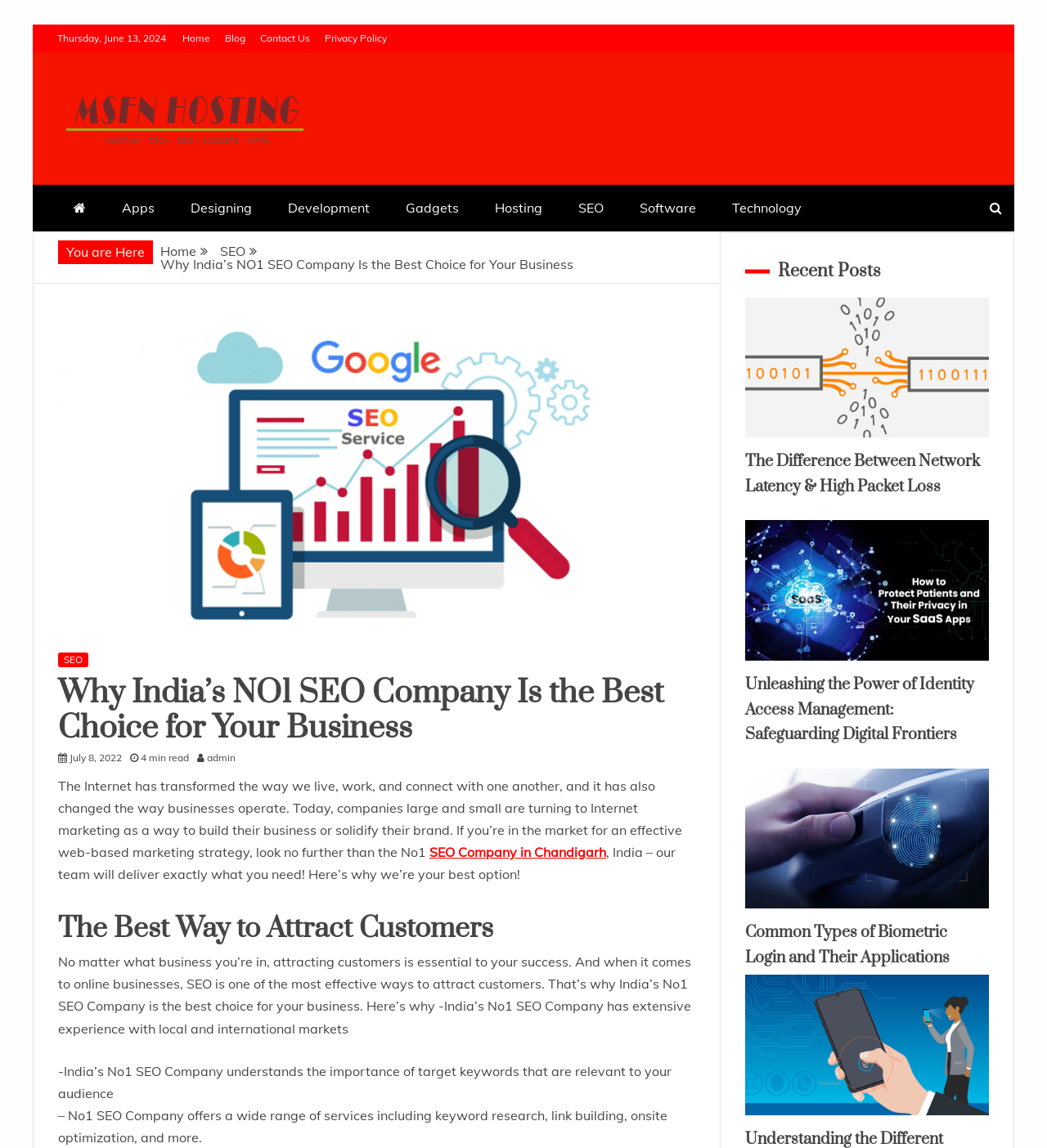Pinpoint the bounding box coordinates of the clickable element needed to complete the instruction: "Explore the 'Recent Posts' section". The coordinates should be provided as four float numbers between 0 and 1: [left, top, right, bottom].

[0.711, 0.224, 0.945, 0.248]